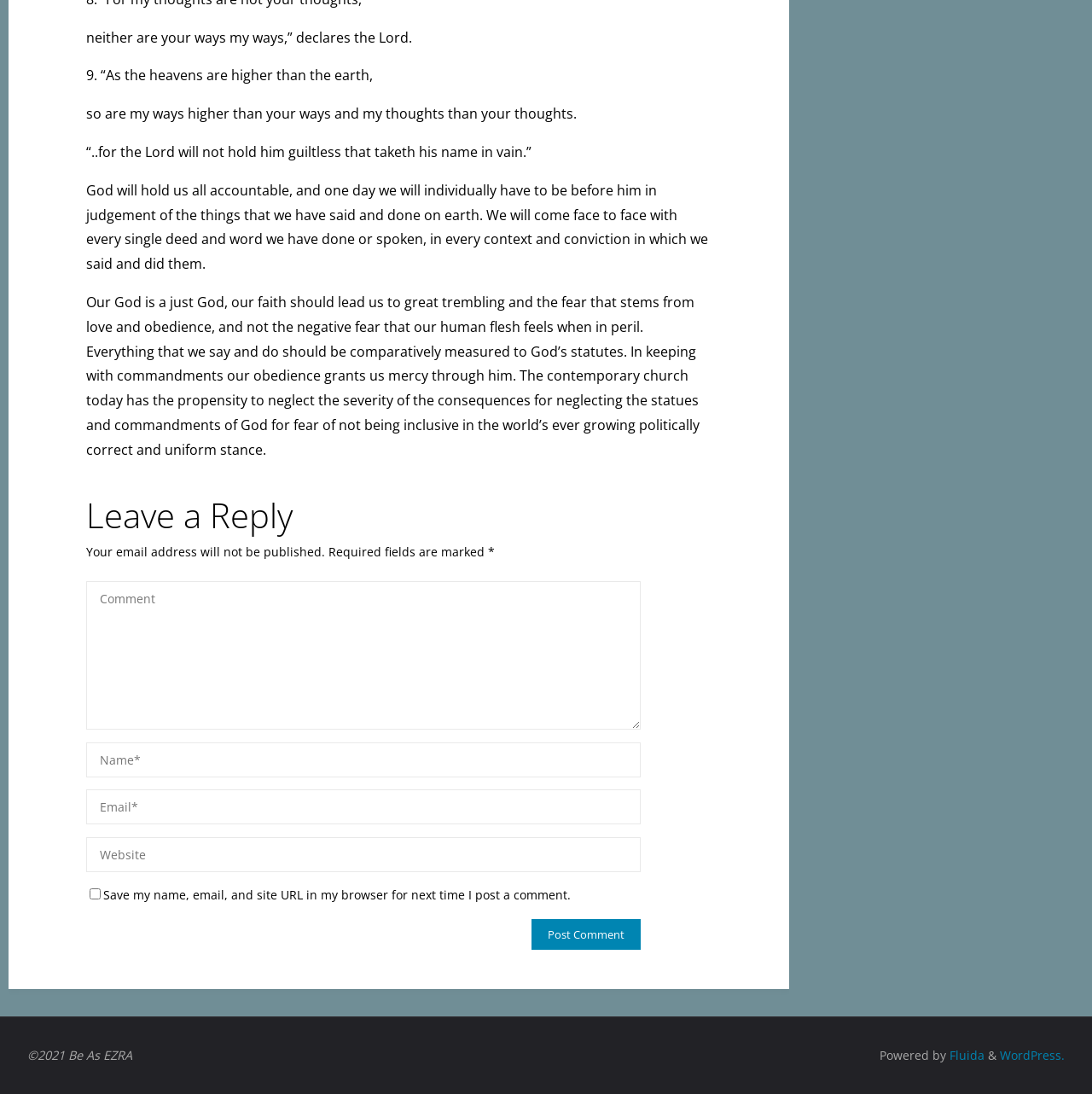Pinpoint the bounding box coordinates of the element to be clicked to execute the instruction: "Leave a comment".

[0.079, 0.447, 0.651, 0.494]